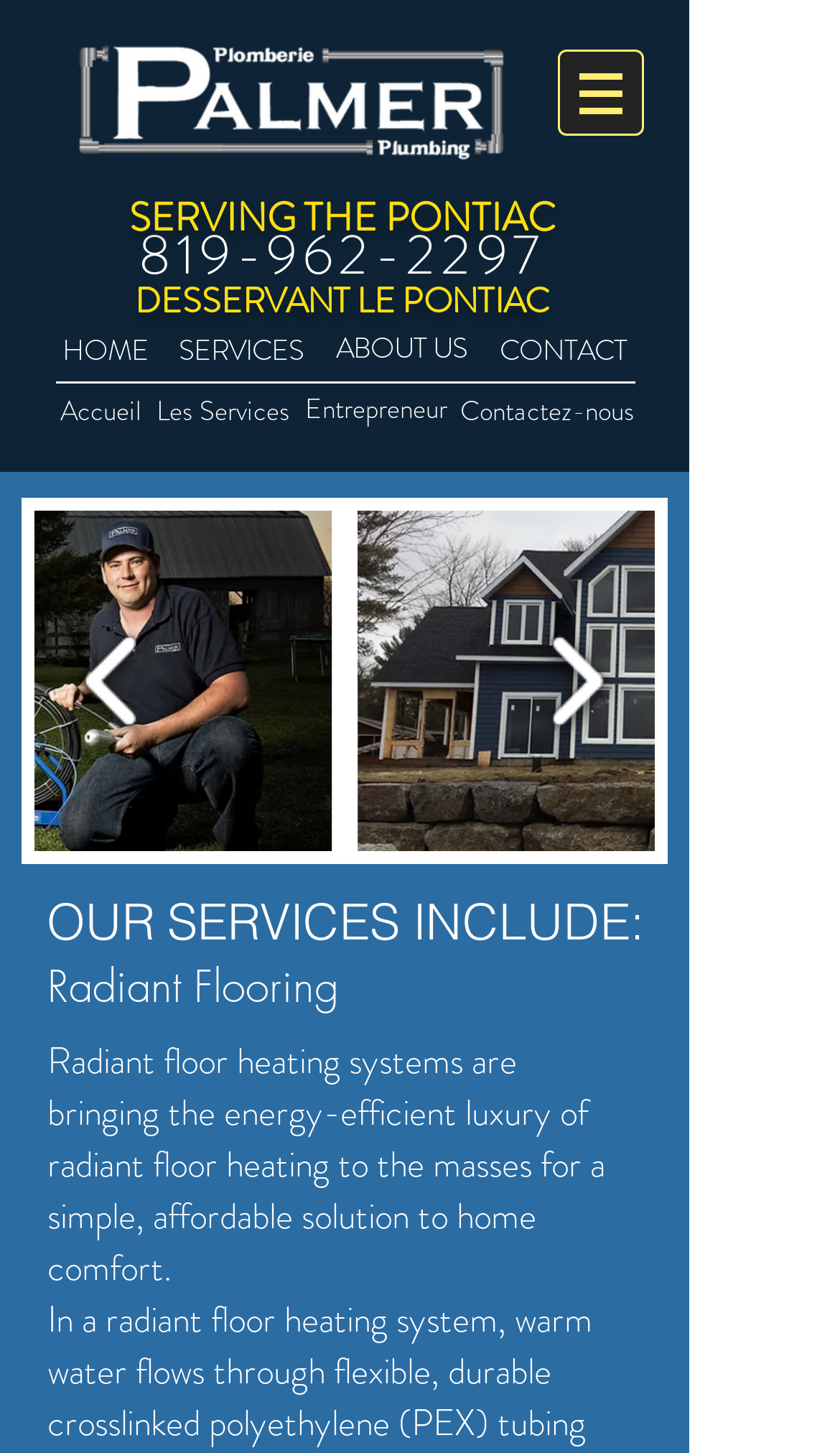Determine the bounding box coordinates for the clickable element required to fulfill the instruction: "Call the phone number". Provide the coordinates as four float numbers between 0 and 1, i.e., [left, top, right, bottom].

[0.121, 0.165, 0.692, 0.188]